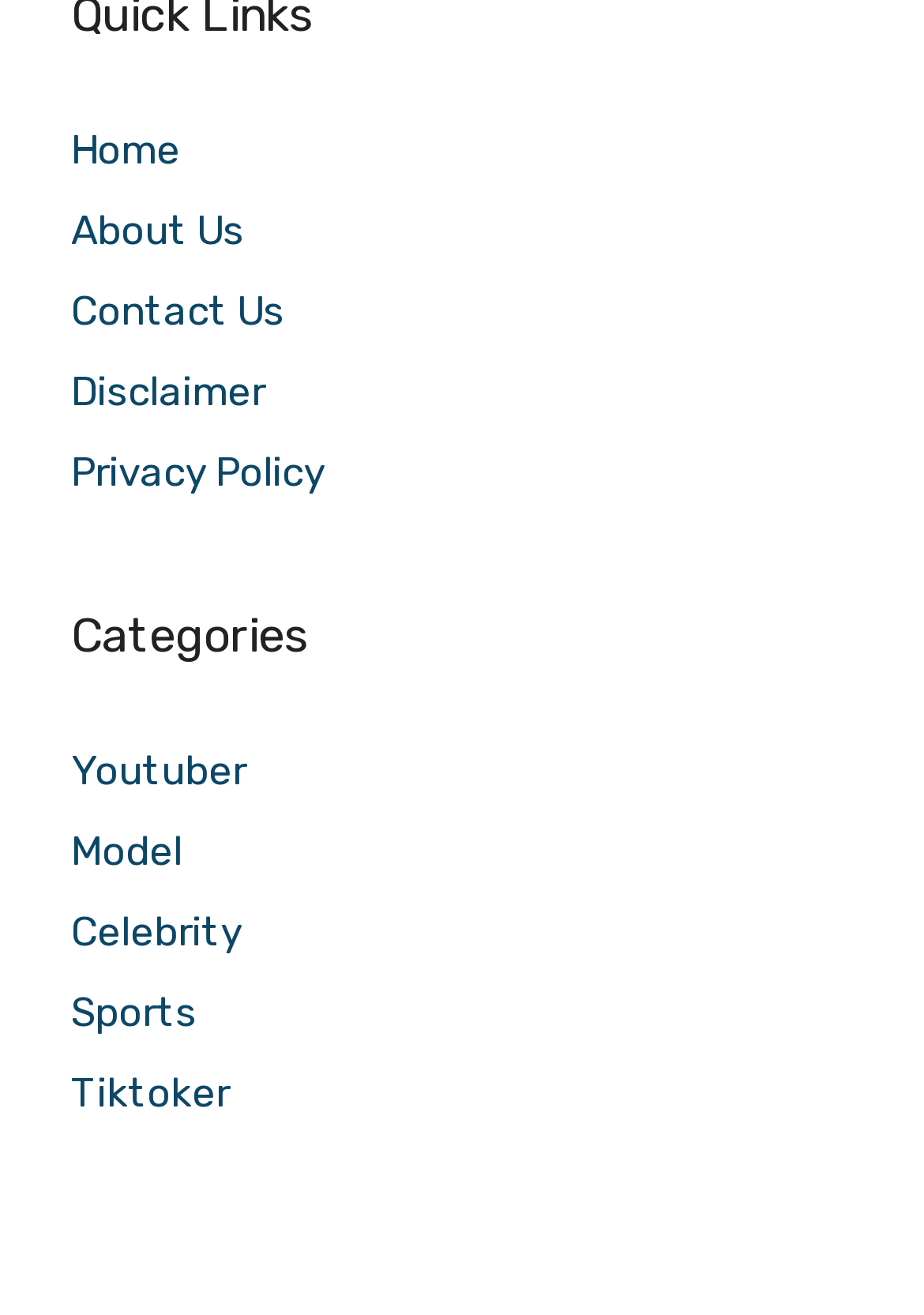Give a one-word or short-phrase answer to the following question: 
What is the purpose of the iframe element at the bottom of the webpage?

Unknown